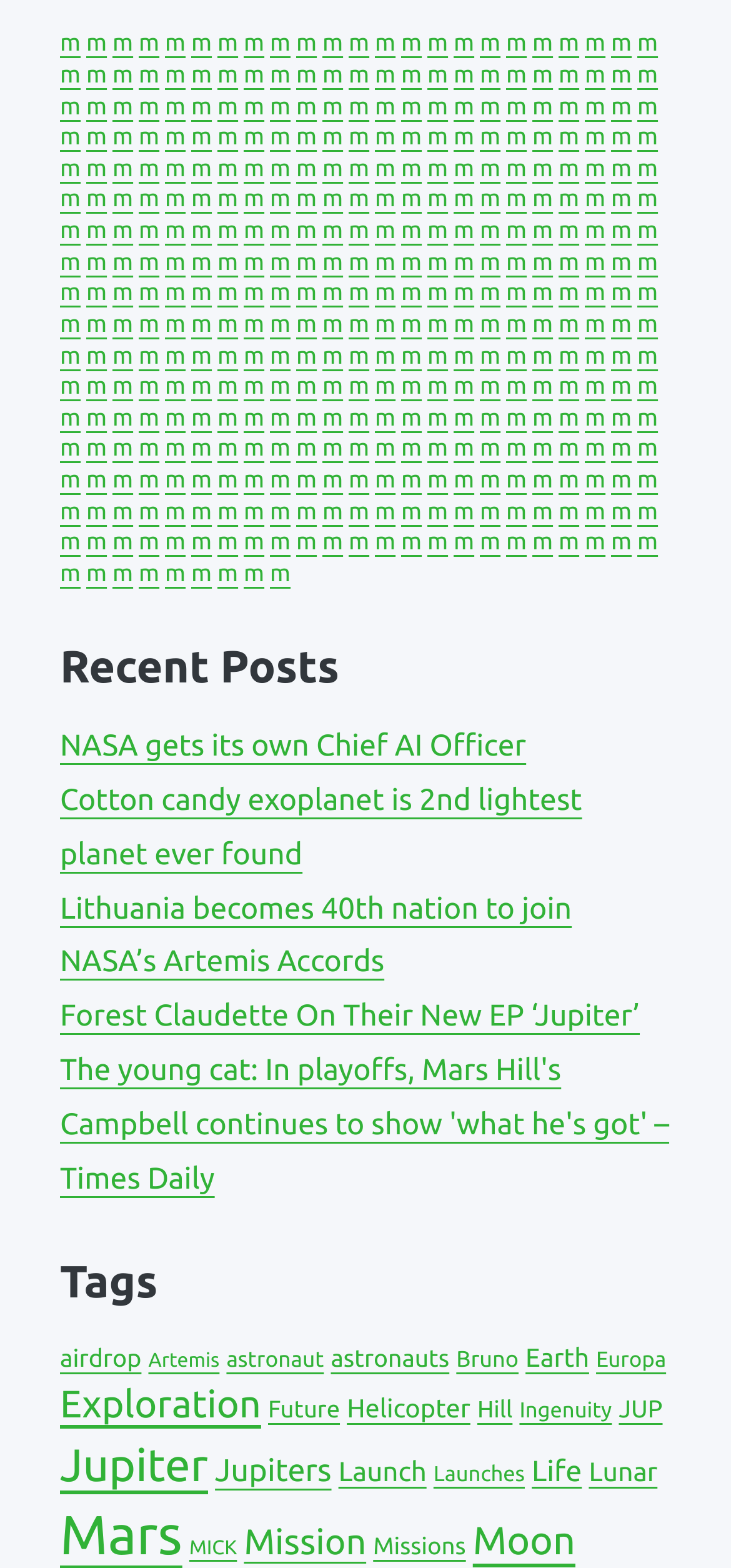Indicate the bounding box coordinates of the clickable region to achieve the following instruction: "click the link at the bottom."

[0.082, 0.079, 0.11, 0.096]